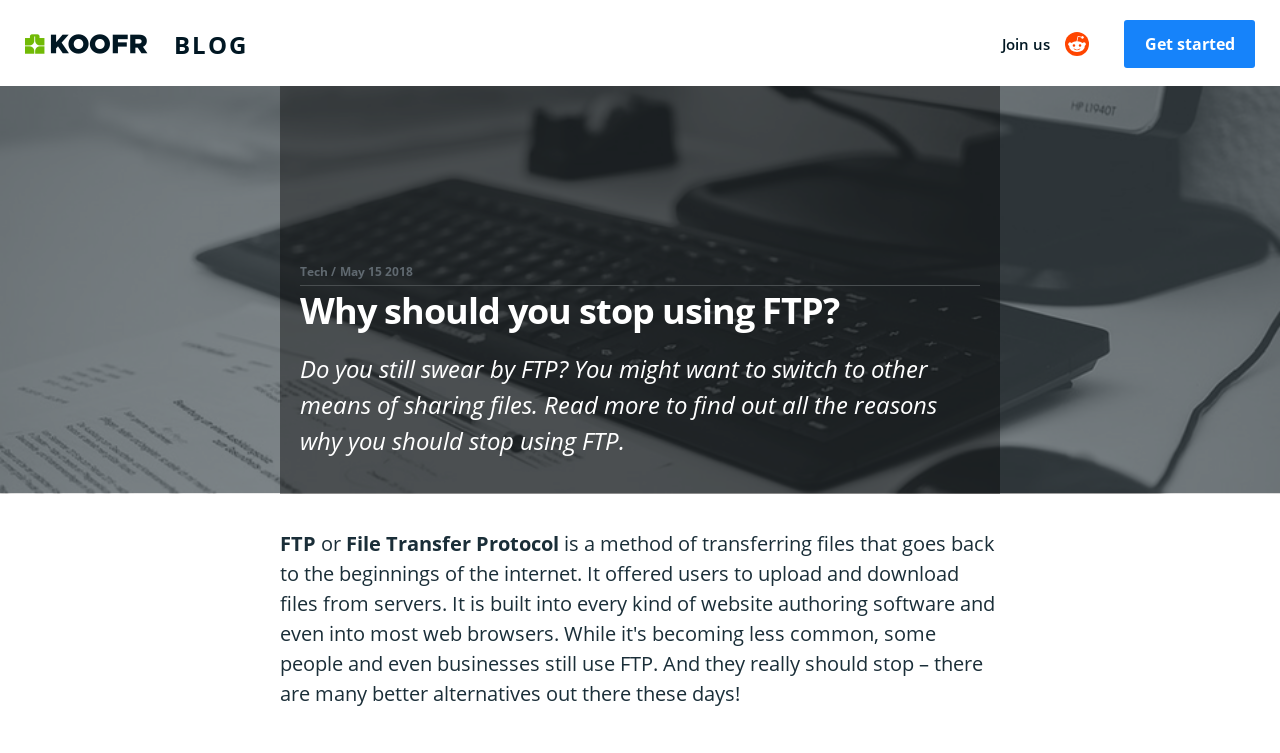With reference to the image, please provide a detailed answer to the following question: What is the name of the blog?

I found the name of the blog by looking at the root element, which is 'Why should you stop using FTP? - Koofr blog'. The 'Koofr blog' part is the name of the blog.